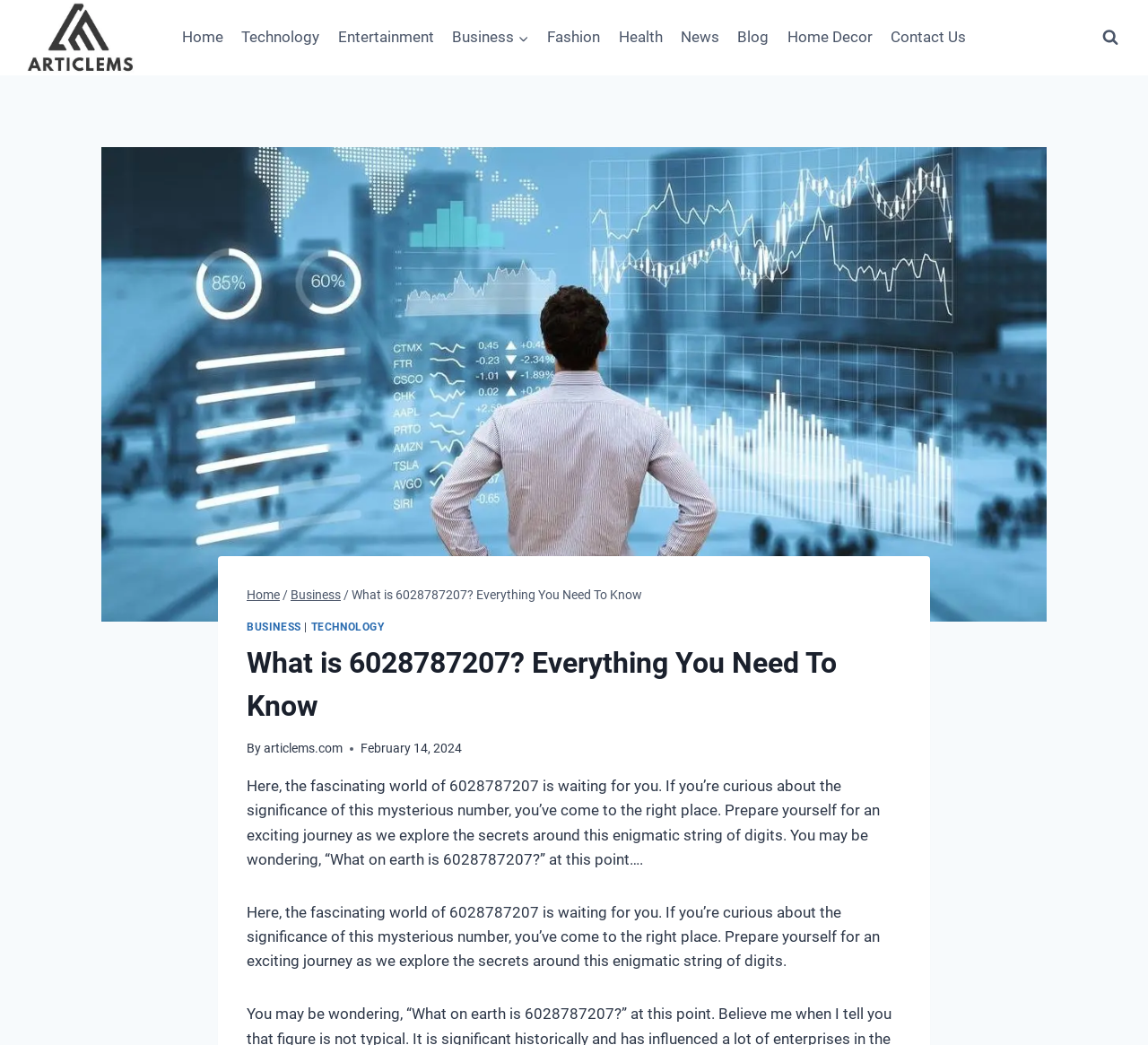What is the name of the website? Refer to the image and provide a one-word or short phrase answer.

Articlems.com